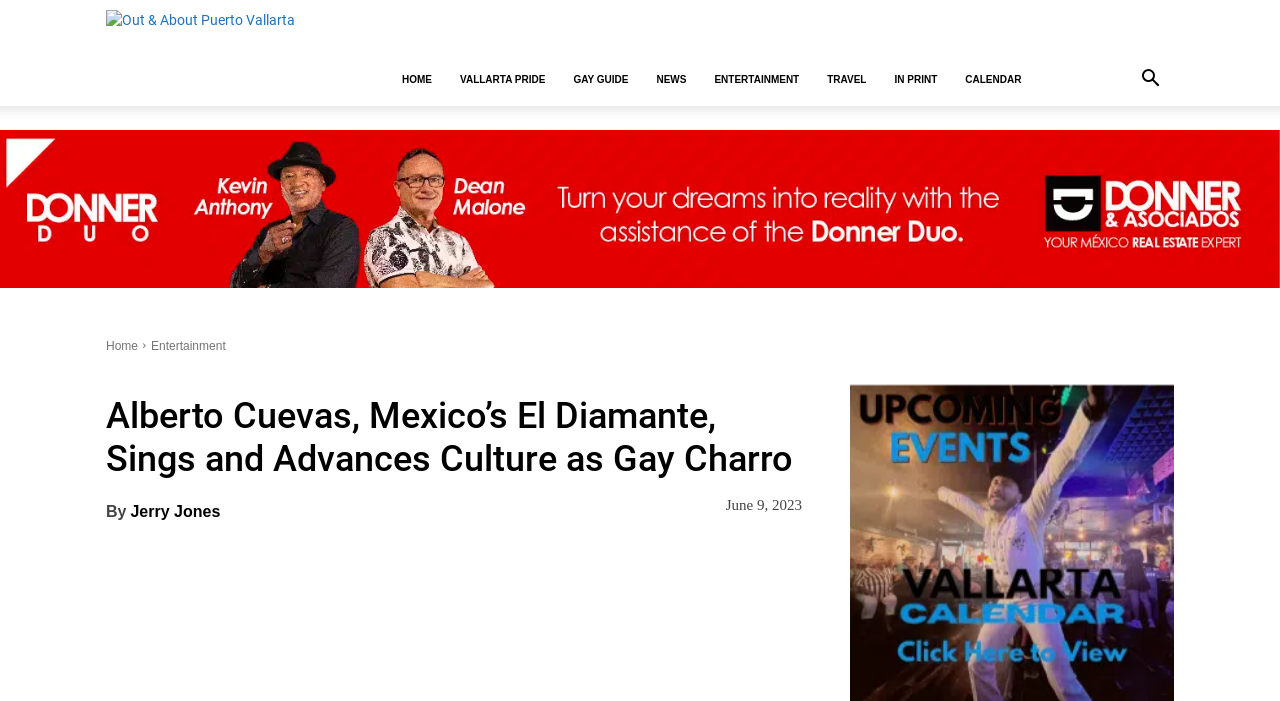Provide a one-word or short-phrase answer to the question:
How many navigation links are there at the top of the webpage?

8